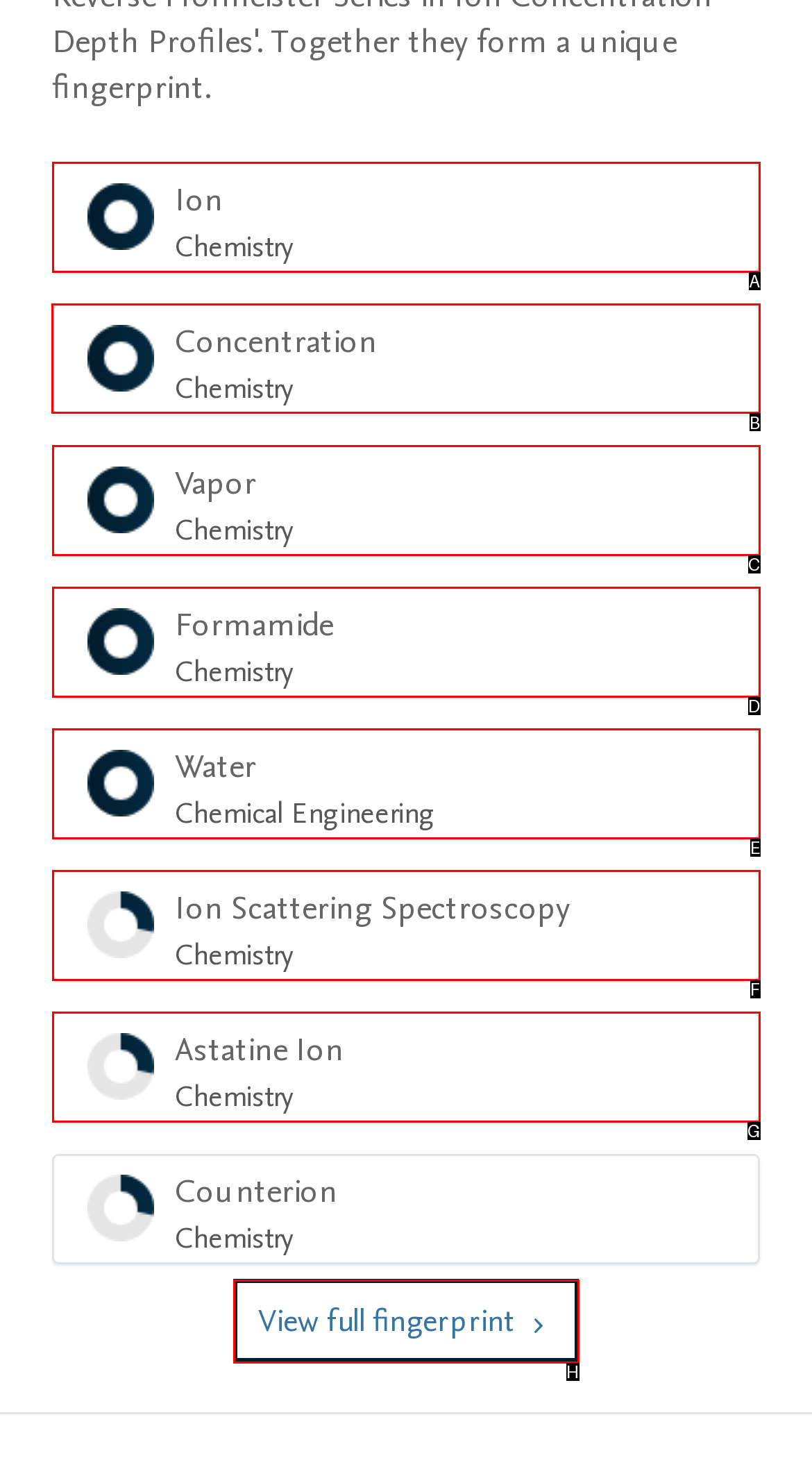Choose the UI element you need to click to carry out the task: Choose Concentration Chemistry 100% option.
Respond with the corresponding option's letter.

B